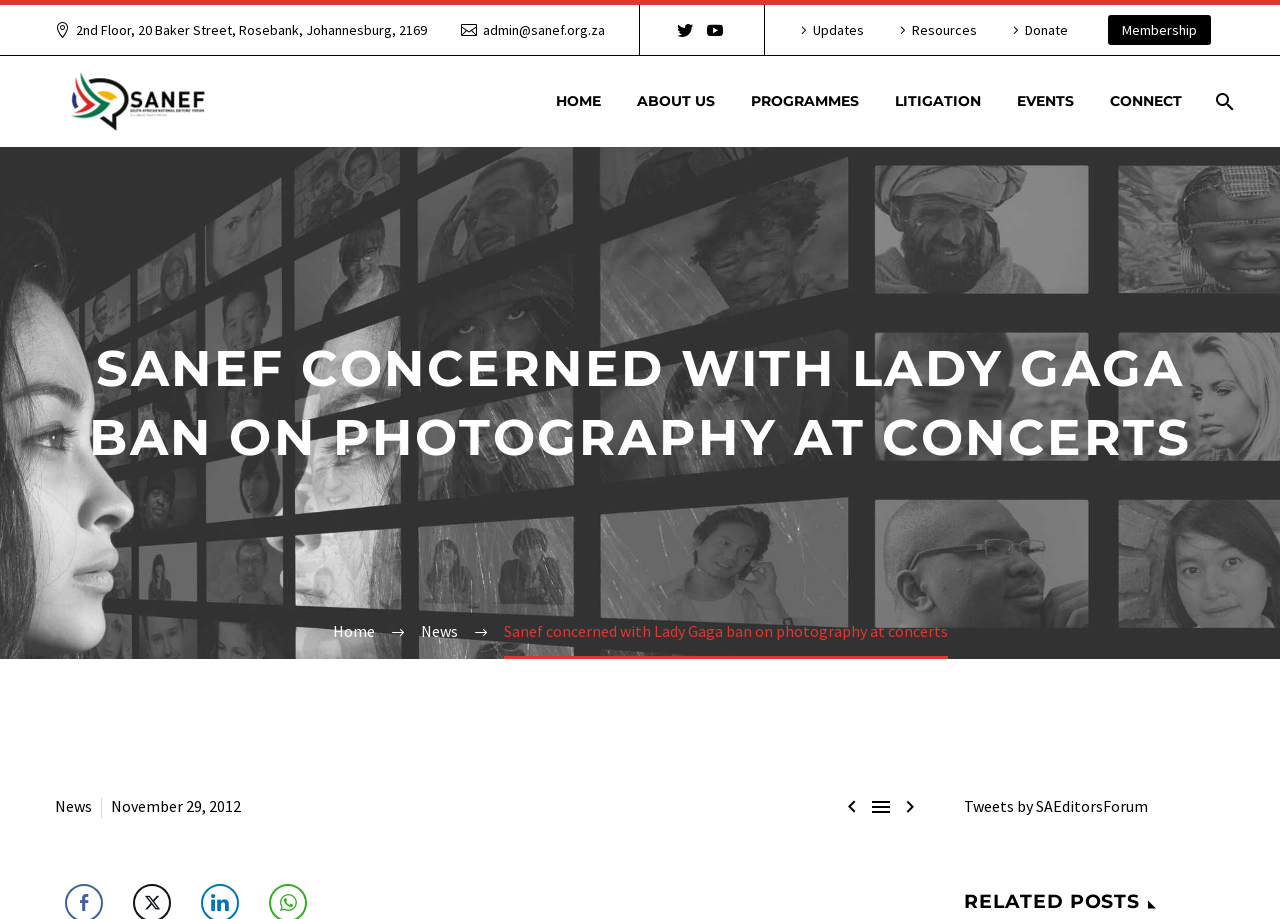Specify the bounding box coordinates of the area to click in order to execute this command: 'View the 'NEWS' page'. The coordinates should consist of four float numbers ranging from 0 to 1, and should be formatted as [left, top, right, bottom].

[0.329, 0.676, 0.357, 0.697]